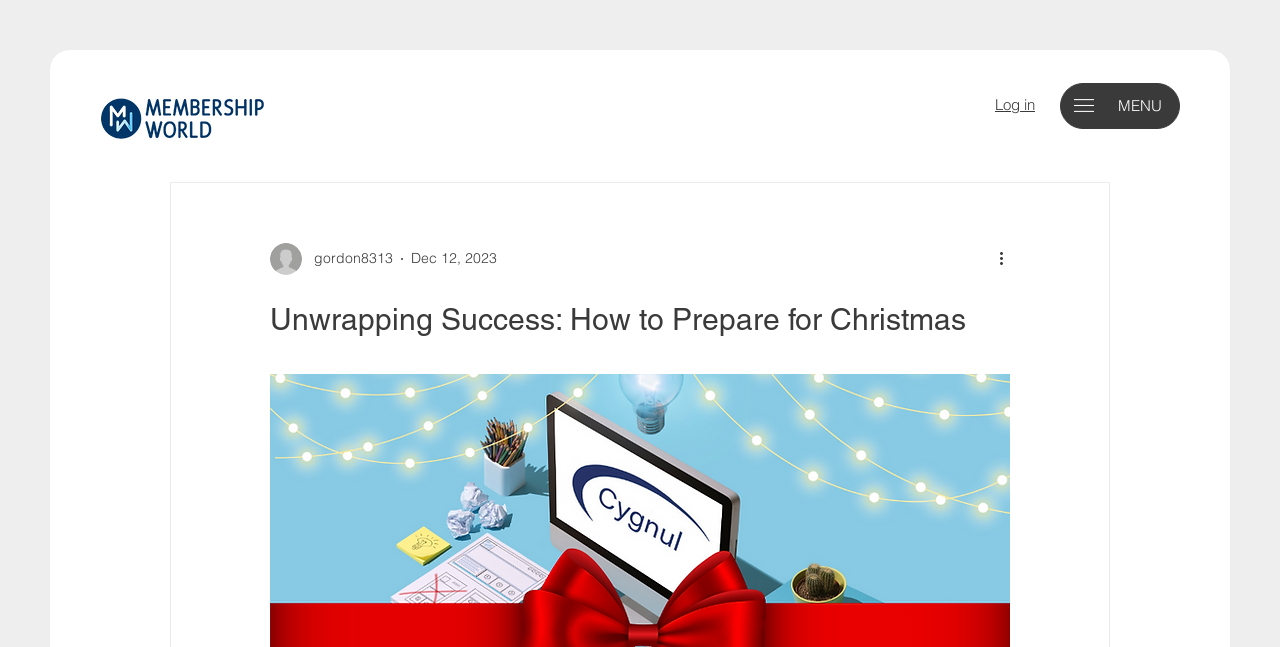For the element described, predict the bounding box coordinates as (top-left x, top-left y, bottom-right x, bottom-right y). All values should be between 0 and 1. Element description: aria-label="Share via Facebook"

[0.778, 0.381, 0.797, 0.418]